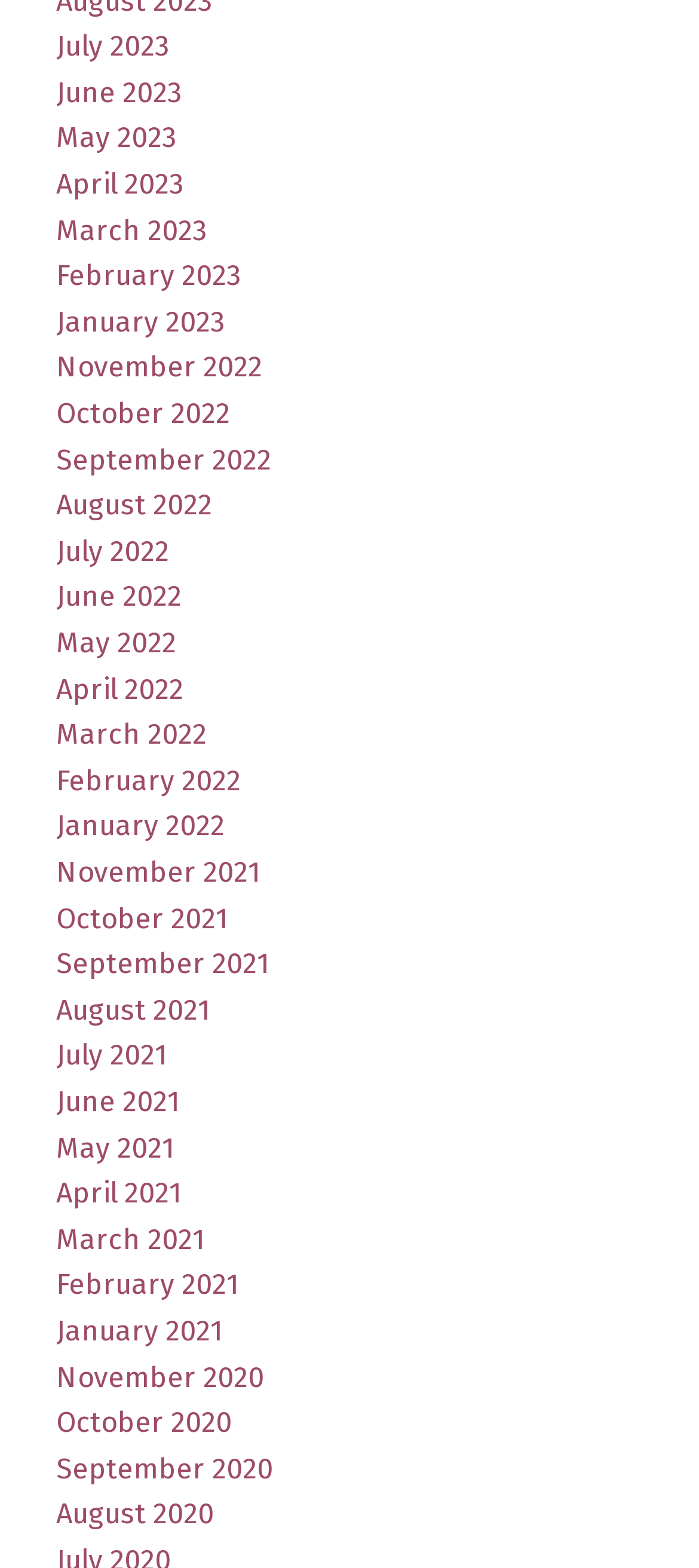Please identify the bounding box coordinates of the clickable element to fulfill the following instruction: "View November 2020". The coordinates should be four float numbers between 0 and 1, i.e., [left, top, right, bottom].

[0.08, 0.867, 0.377, 0.889]